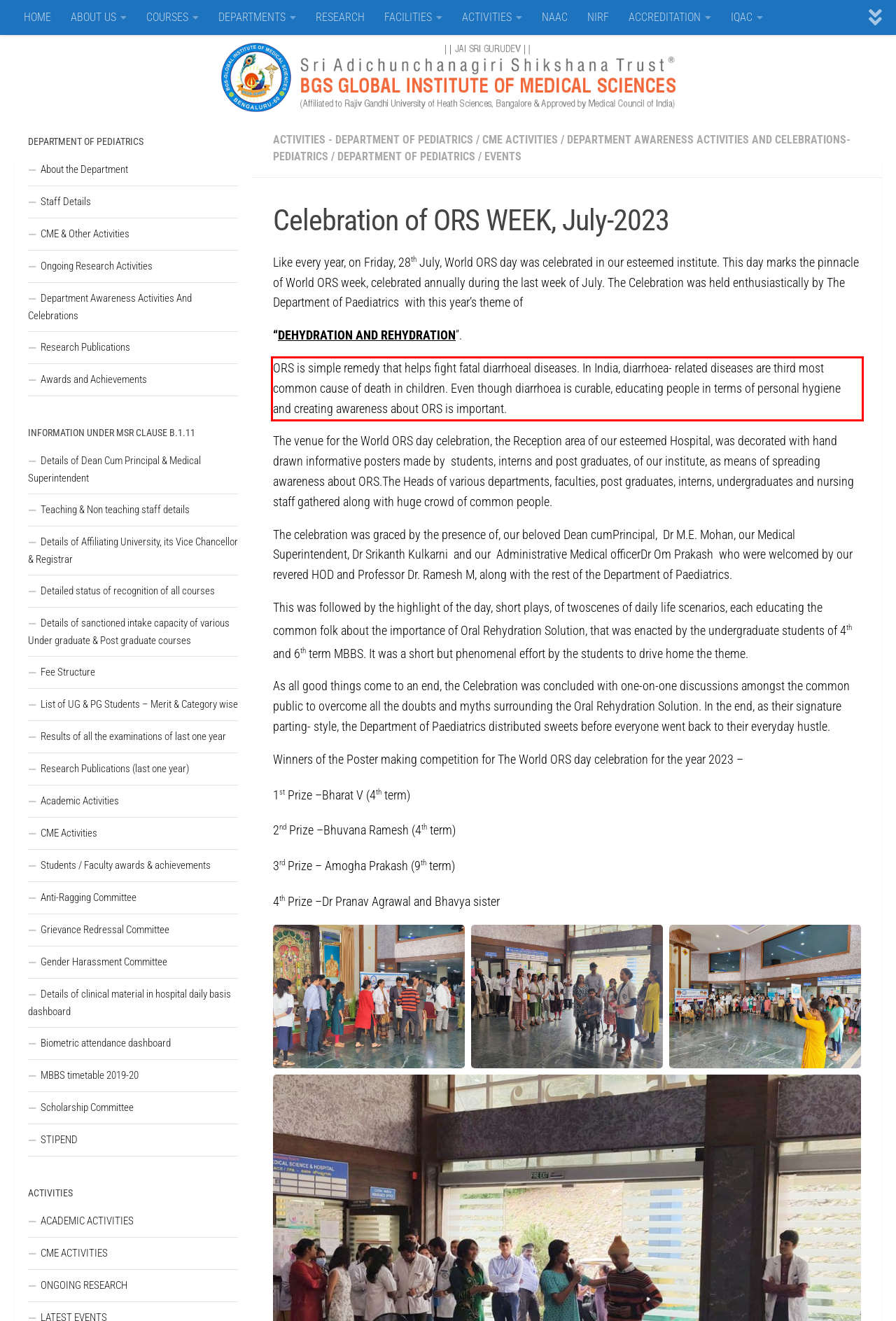Please perform OCR on the text content within the red bounding box that is highlighted in the provided webpage screenshot.

ORS is simple remedy that helps fight fatal diarrhoeal diseases. In India, diarrhoea- related diseases are third most common cause of death in children. Even though diarrhoea is curable, educating people in terms of personal hygiene and creating awareness about ORS is important.